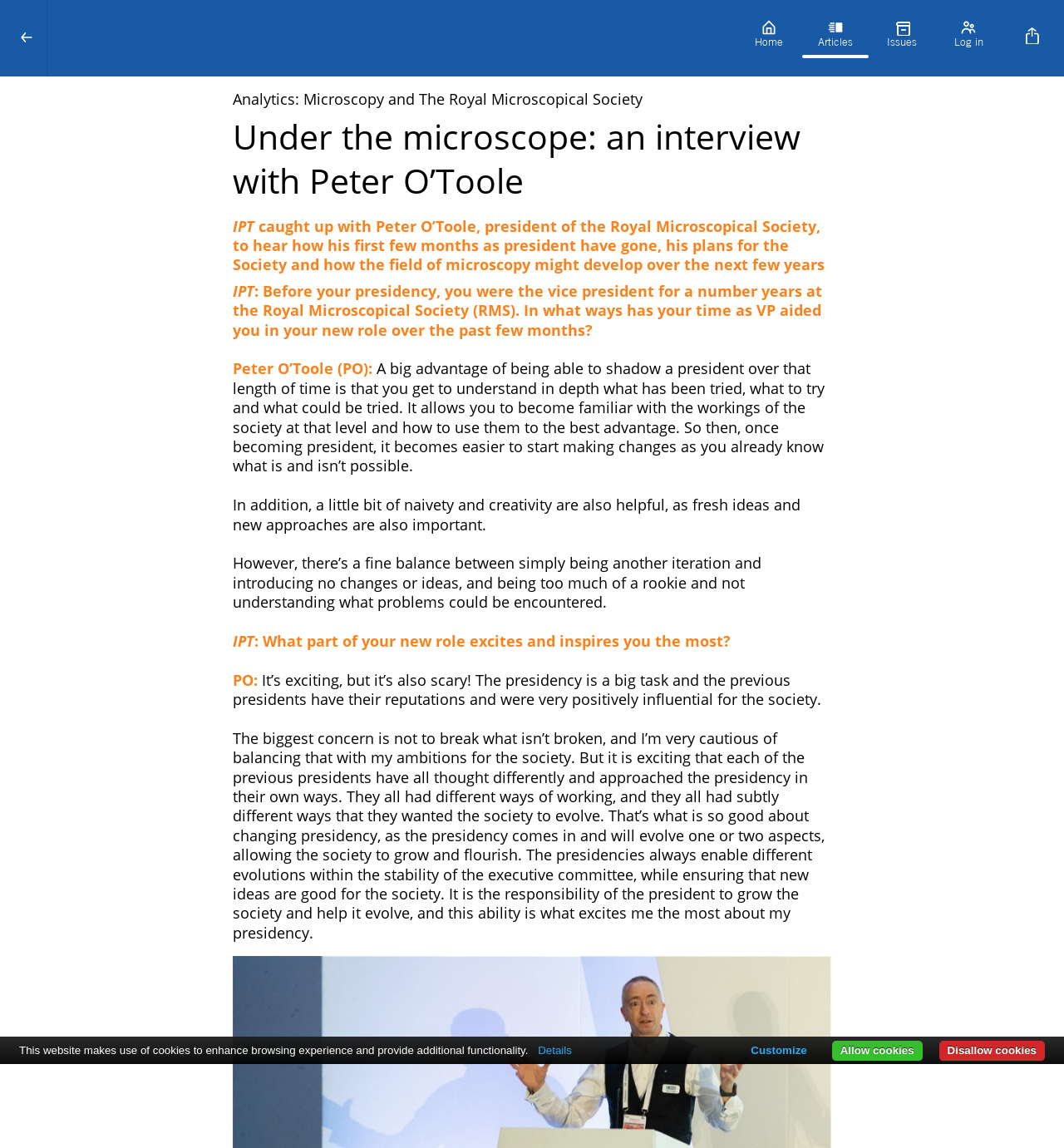Given the element description Home, identify the bounding box coordinates for the UI element on the webpage screenshot. The format should be (top-left x, top-left y, bottom-right x, bottom-right y), with values between 0 and 1.

[0.691, 0.01, 0.754, 0.056]